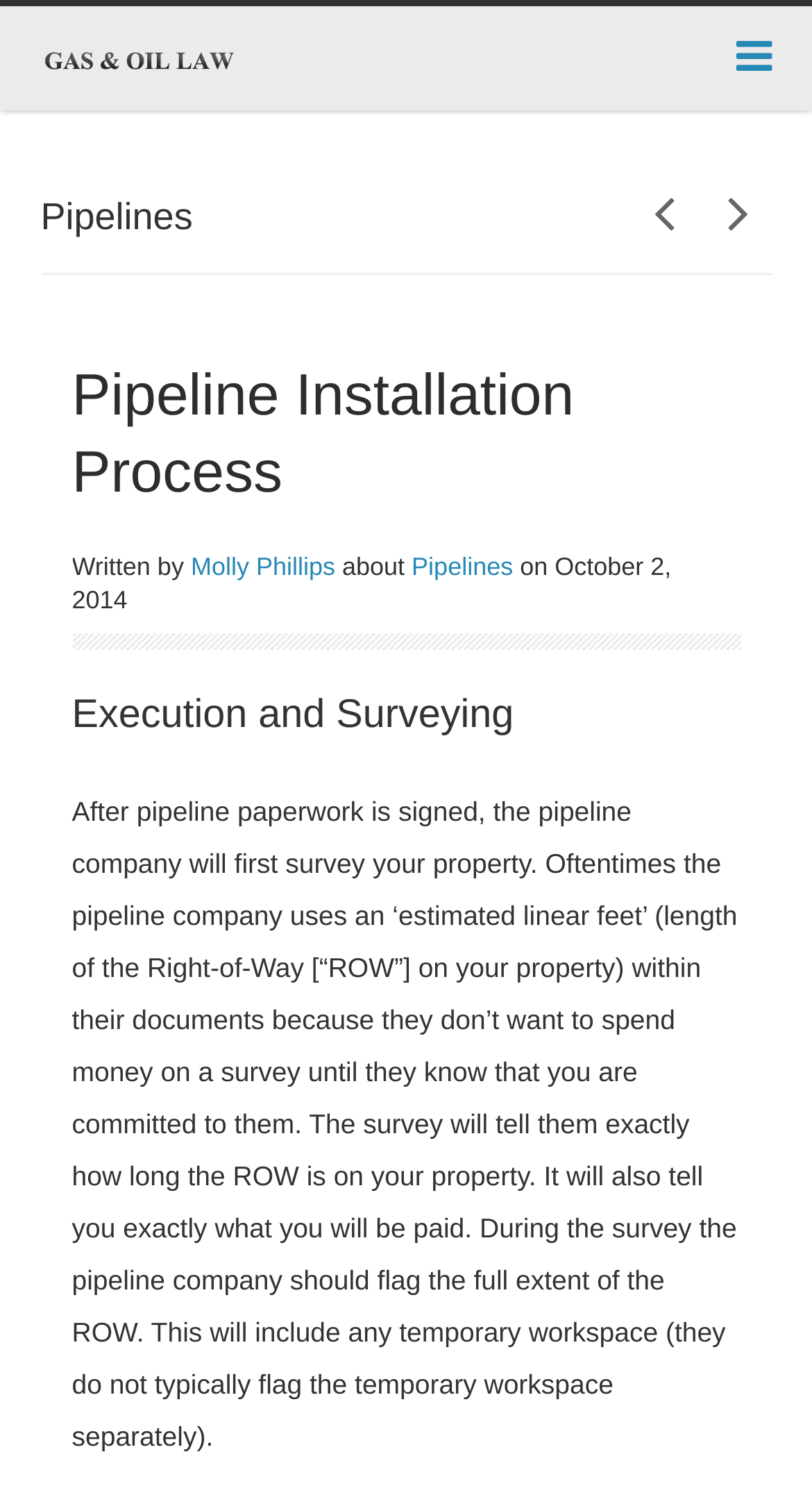Provide a brief response to the question below using one word or phrase:
What does the pipeline company use to estimate the length of the Right-of-Way?

Estimated linear feet